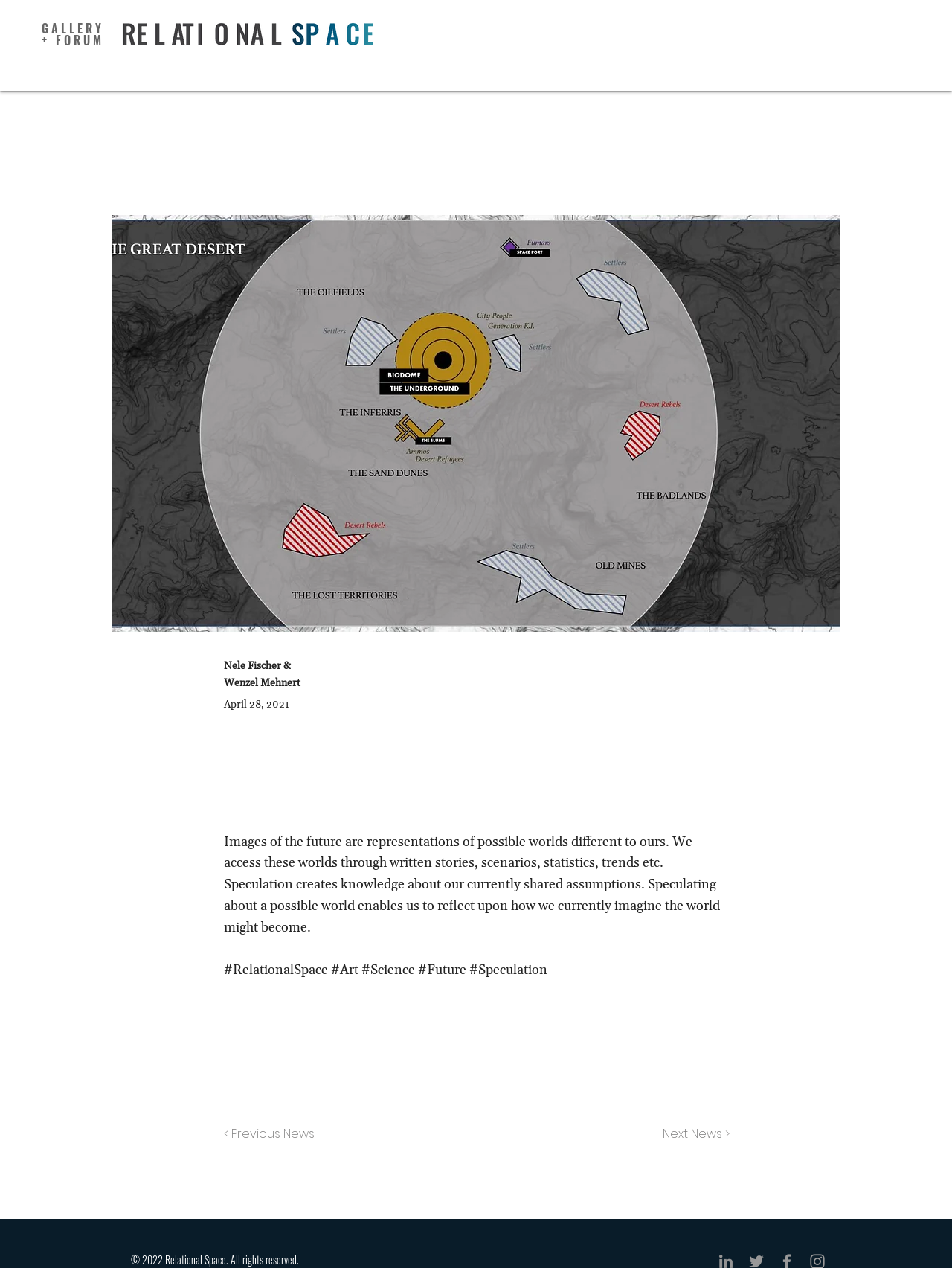Give a detailed account of the webpage's layout and content.

This webpage is about "Building Possible Worlds: A Speculation Based Framework to Reflect on Images of the Future" in the context of Relational Space. At the top, there are two headings, "GALLERY" and "+ FORUM", positioned side by side. Below them, there is an image of the Relational Space logo, "RS-color-RGB.png". 

To the right of the logo, there is a navigation menu labeled "Site" that contains links to various sections of the website, including "Home", "Who we are", "What we do", "Exhibitions", "News, Press & Blog", and "Partners". The menu also has a "More" option that expands to reveal a search box.

The main content of the webpage is divided into two sections. The top section has a heading that repeats the title of the webpage, followed by the authors' names, "Nele Fischer & Wenzel Mehnert", and the date "April 28, 2021". 

Below this, there is a block of text that discusses the concept of speculation and its role in creating knowledge about our assumptions of the future. The text also mentions the importance of reflecting on how we imagine the world might become. 

At the bottom of the main content section, there are two disabled buttons, "< Previous News" and "Next News >", positioned on either side of the page. 

Finally, at the very bottom of the page, there is a copyright notice that reads "© 2022 Relational Space. All rights reserved."